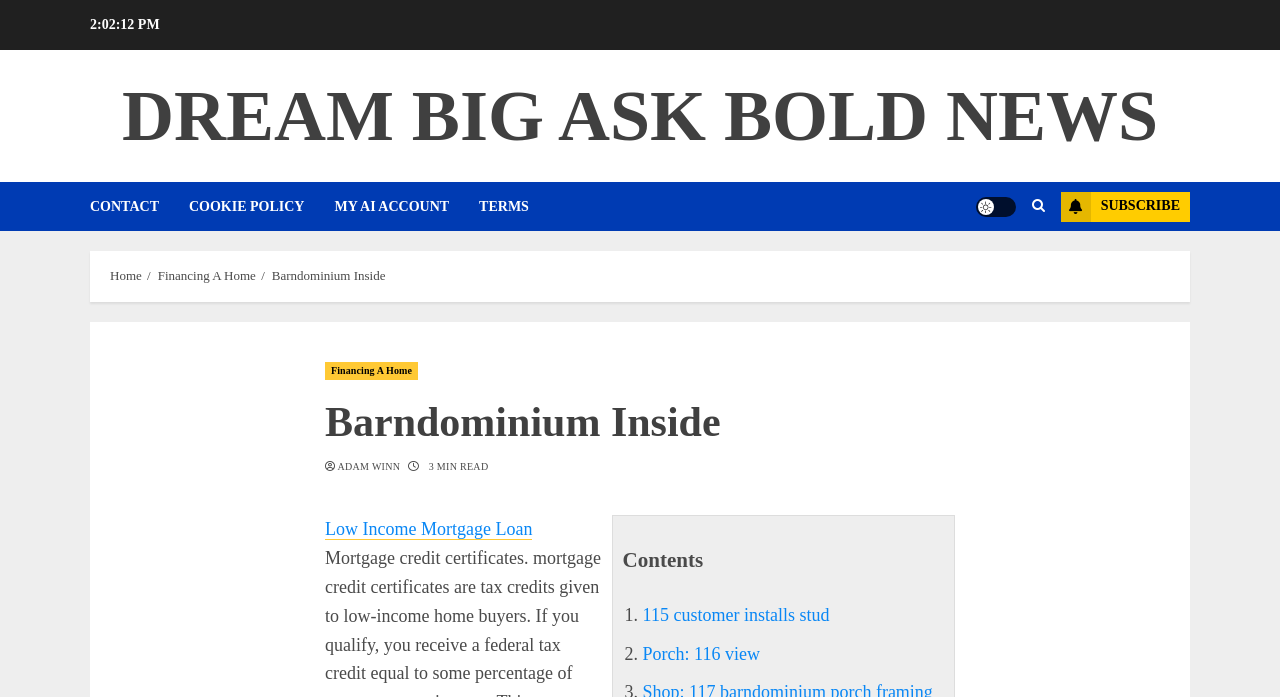Please answer the following question using a single word or phrase: 
What is the name of the author or contributor of the current article?

ADAM WINN